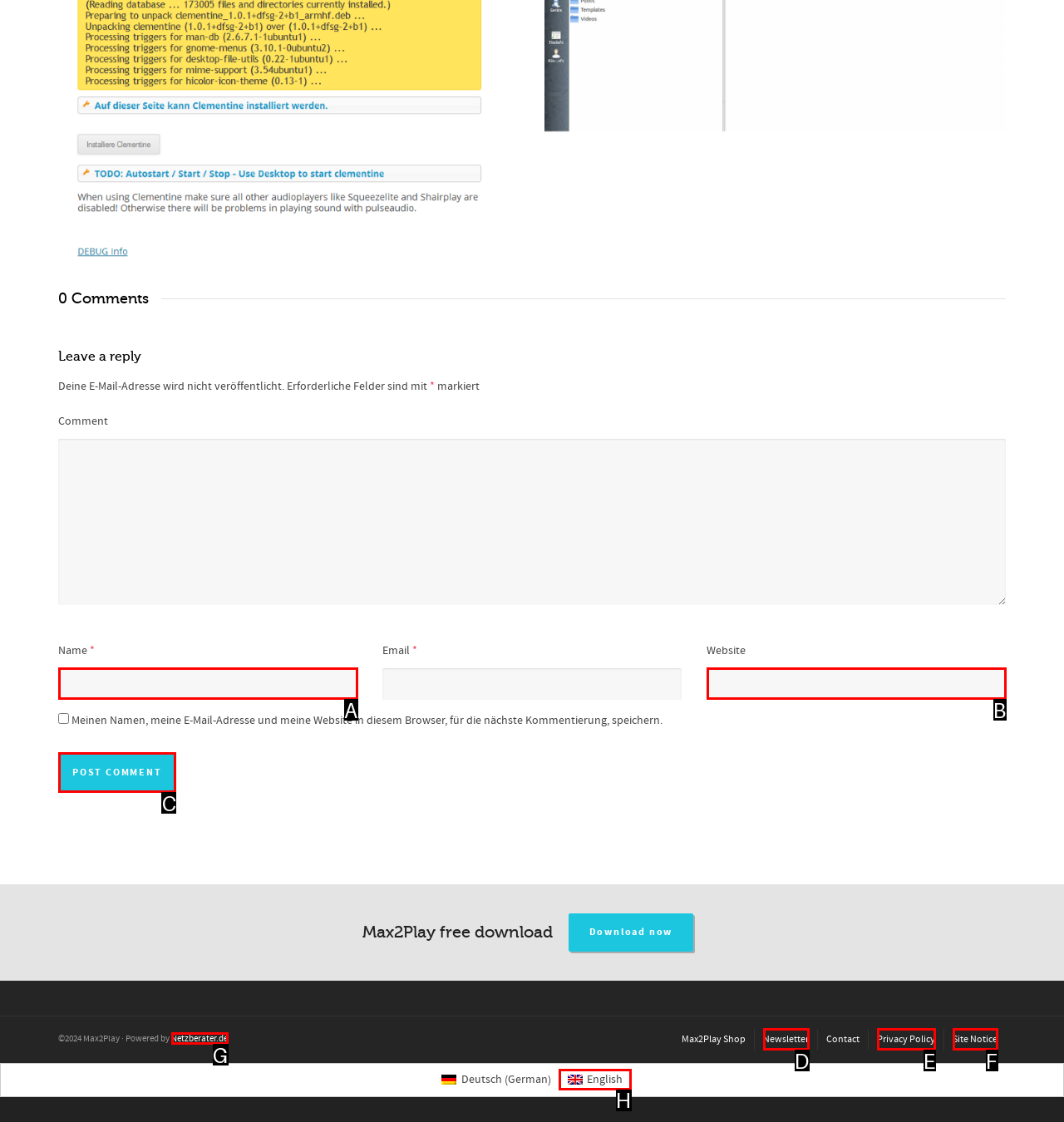Determine which UI element matches this description: Privacy Policy
Reply with the appropriate option's letter.

E